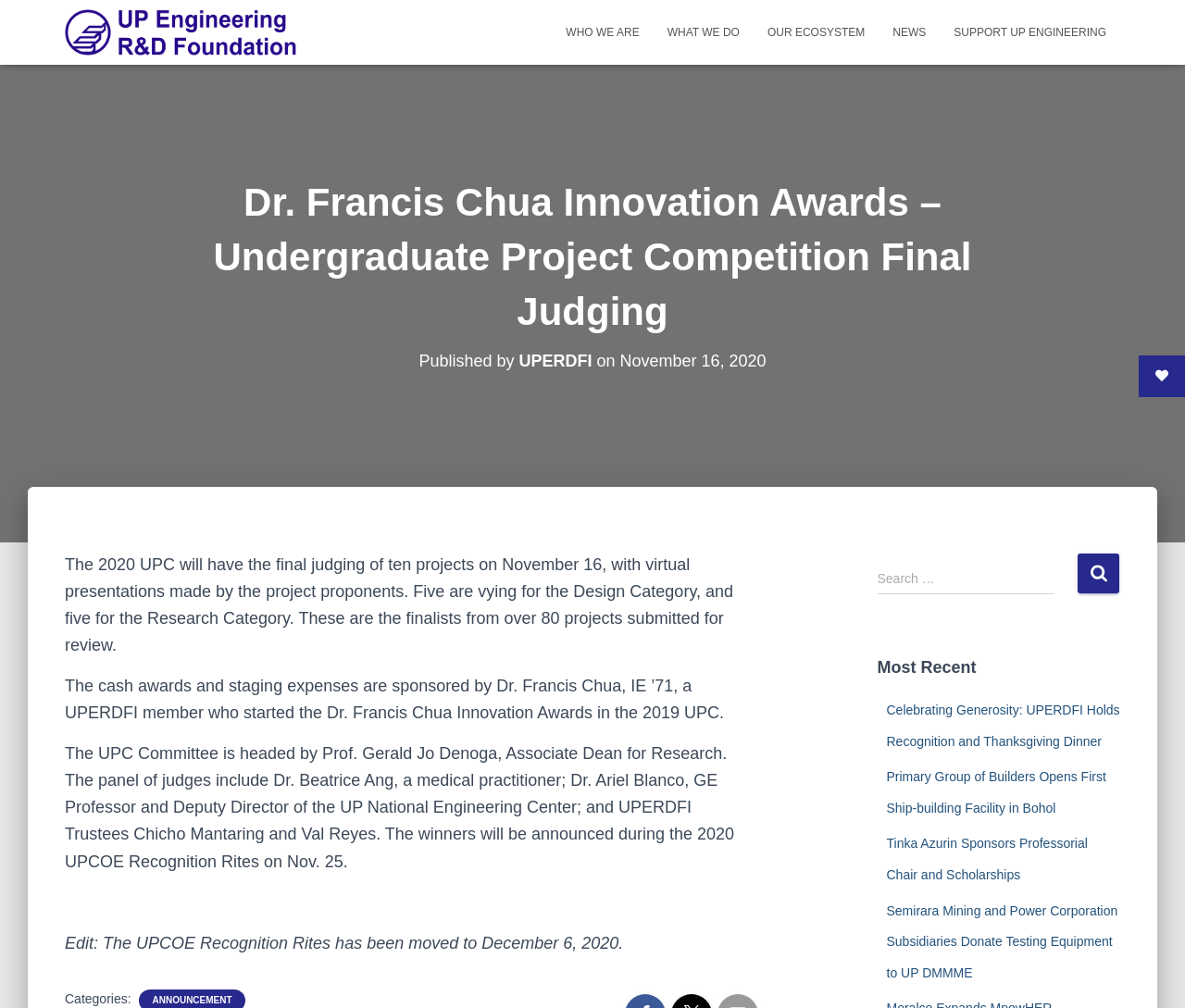Specify the bounding box coordinates of the element's region that should be clicked to achieve the following instruction: "Go to WHO WE ARE page". The bounding box coordinates consist of four float numbers between 0 and 1, in the format [left, top, right, bottom].

[0.466, 0.009, 0.551, 0.055]